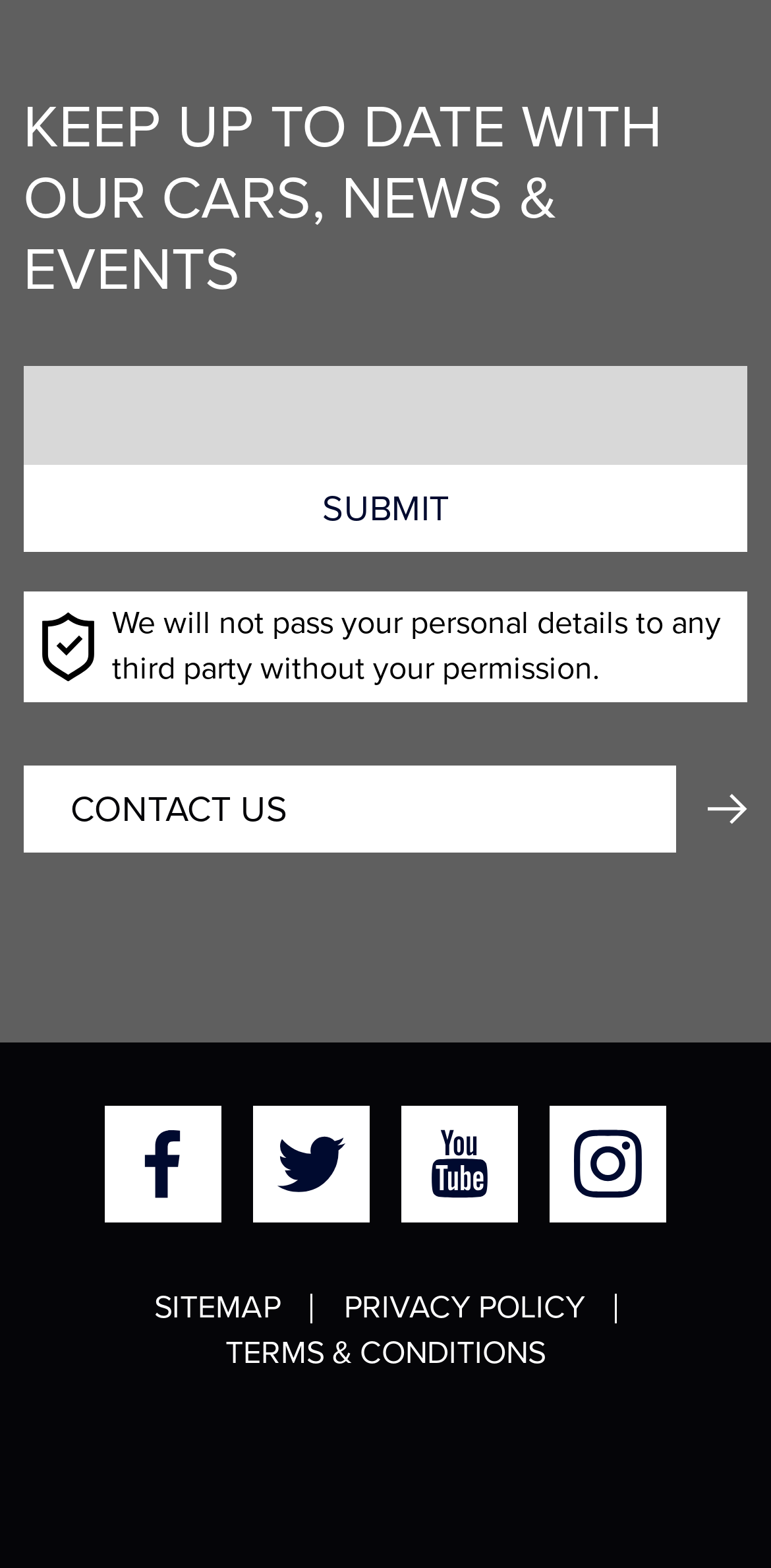Carefully examine the image and provide an in-depth answer to the question: What is the purpose of the textbox?

The textbox is located below the heading 'KEEP UP TO DATE WITH OUR CARS, NEWS & EVENTS' and has a submit button next to it. The text below the textbox states 'We will not pass your personal details to any third party without your permission.' Therefore, it can be inferred that the purpose of the textbox is to input personal details.